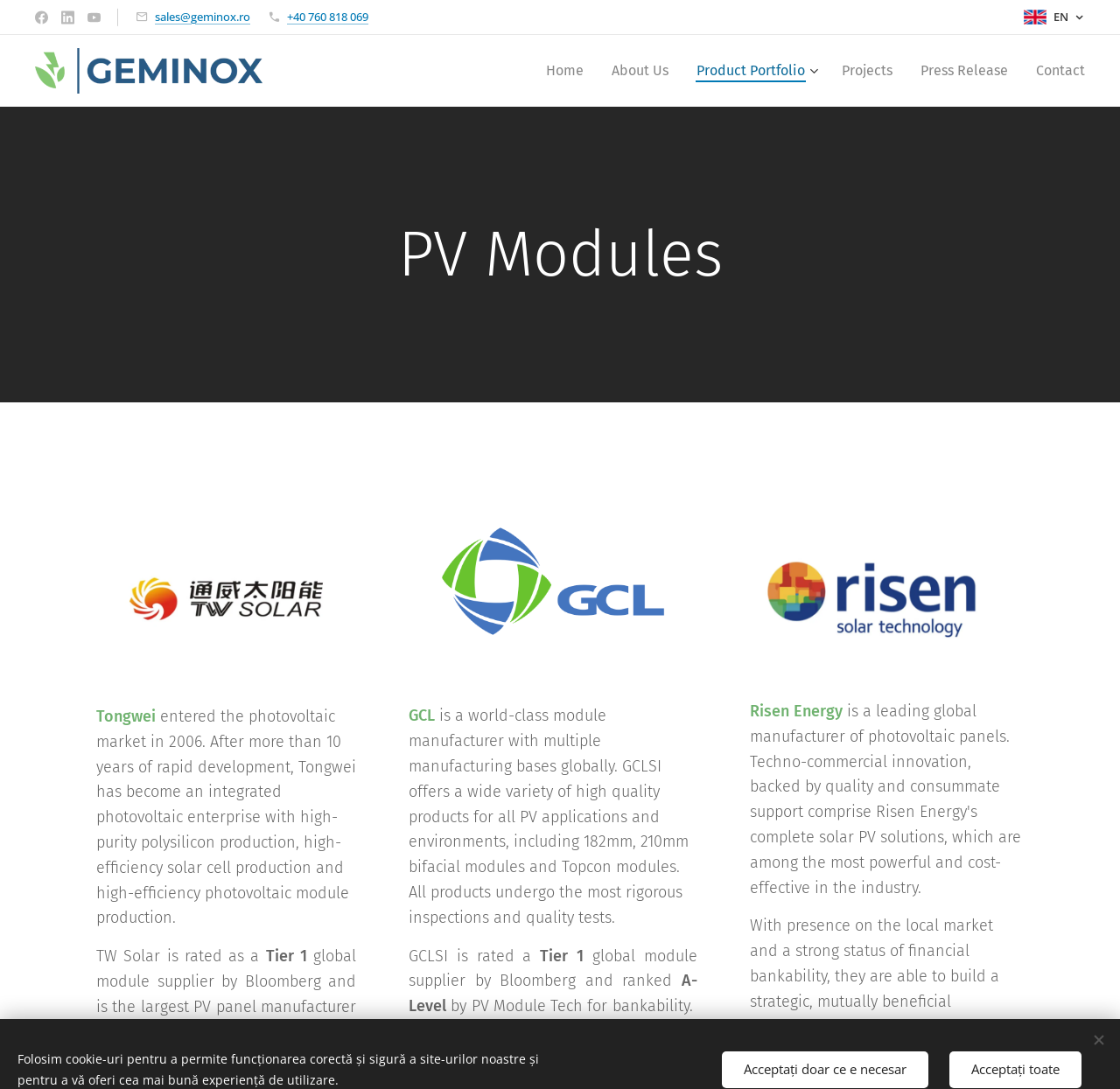Determine the bounding box coordinates for the clickable element required to fulfill the instruction: "Click on Facebook link". Provide the coordinates as four float numbers between 0 and 1, i.e., [left, top, right, bottom].

[0.027, 0.002, 0.047, 0.029]